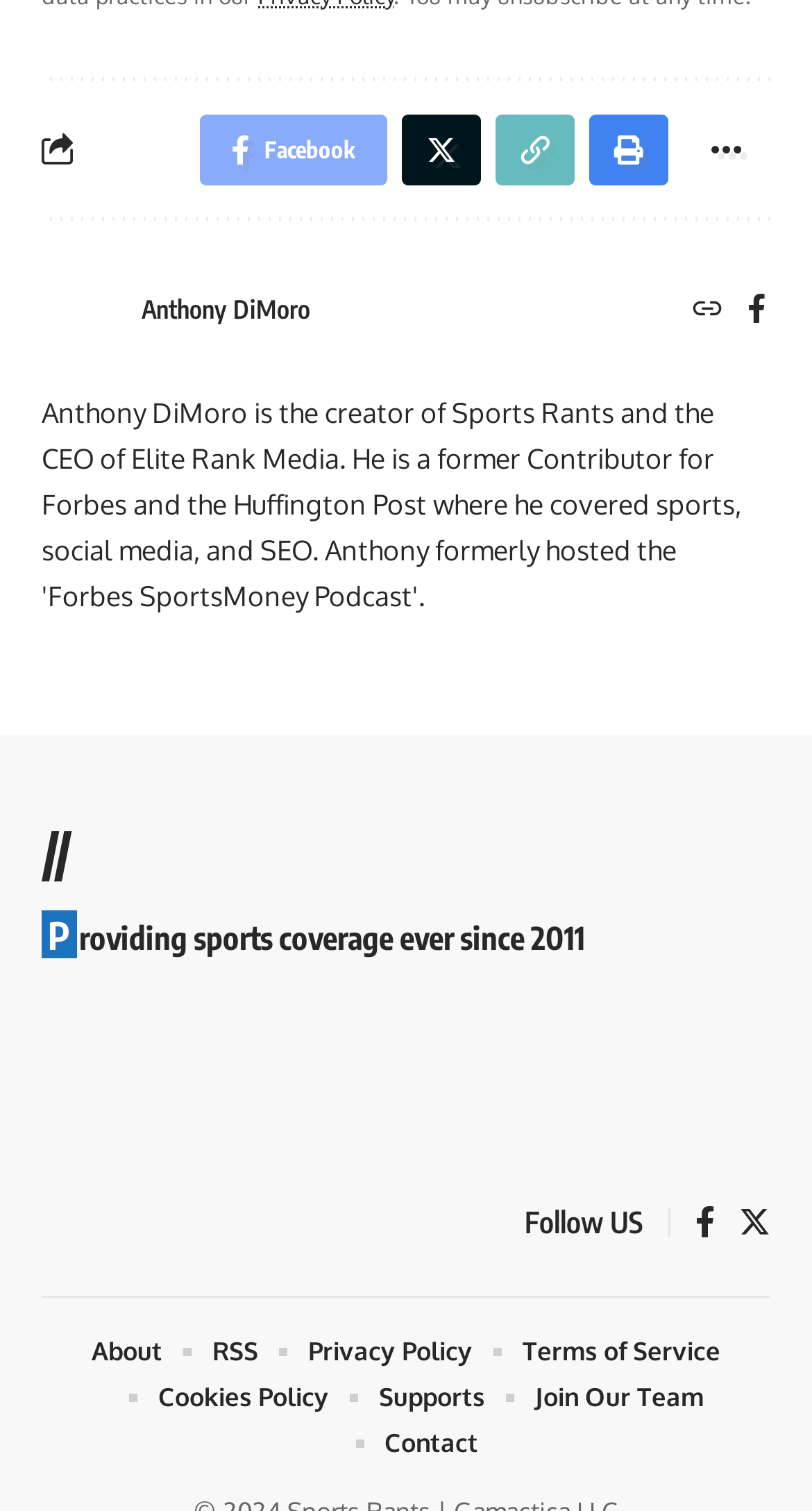What is the purpose of the 'About' link?
Based on the image, give a one-word or short phrase answer.

To learn about the website